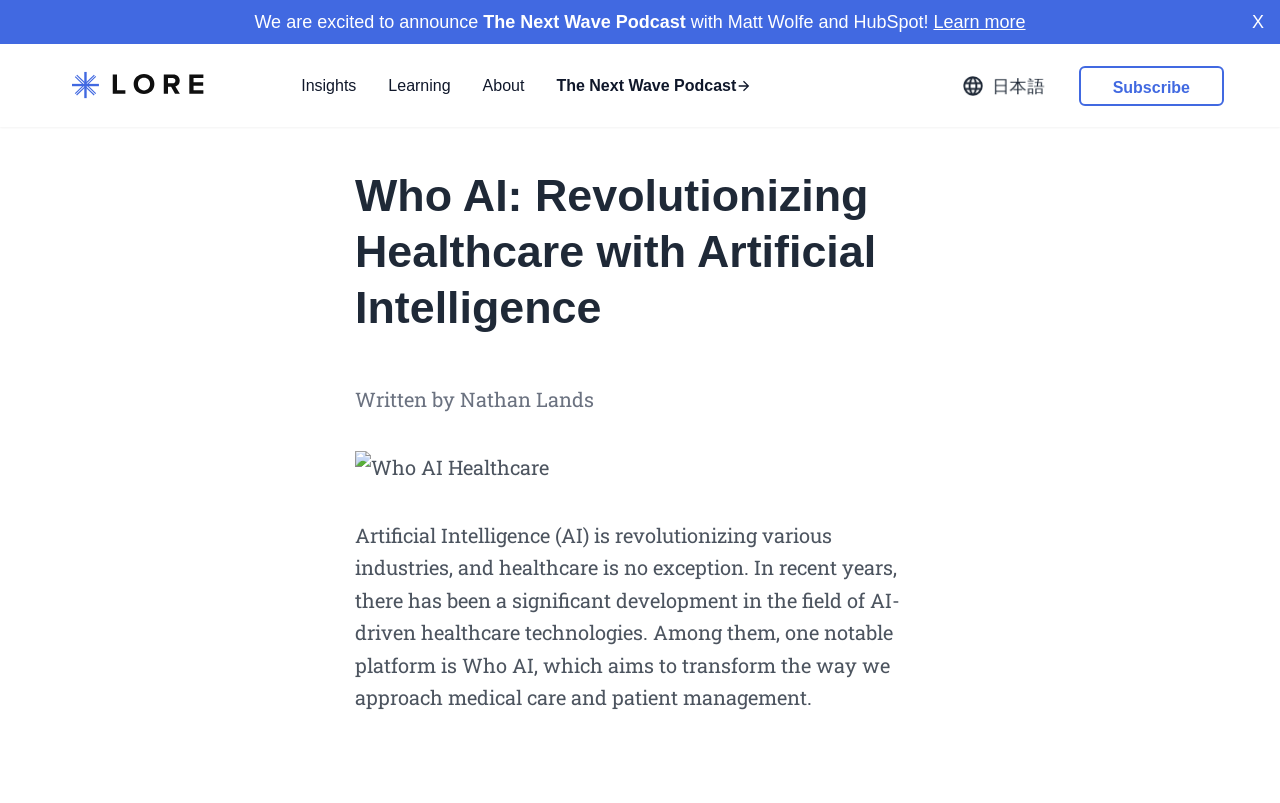Locate the bounding box coordinates of the clickable area to execute the instruction: "Learn more about The Next Wave Podcast". Provide the coordinates as four float numbers between 0 and 1, represented as [left, top, right, bottom].

[0.729, 0.015, 0.801, 0.04]